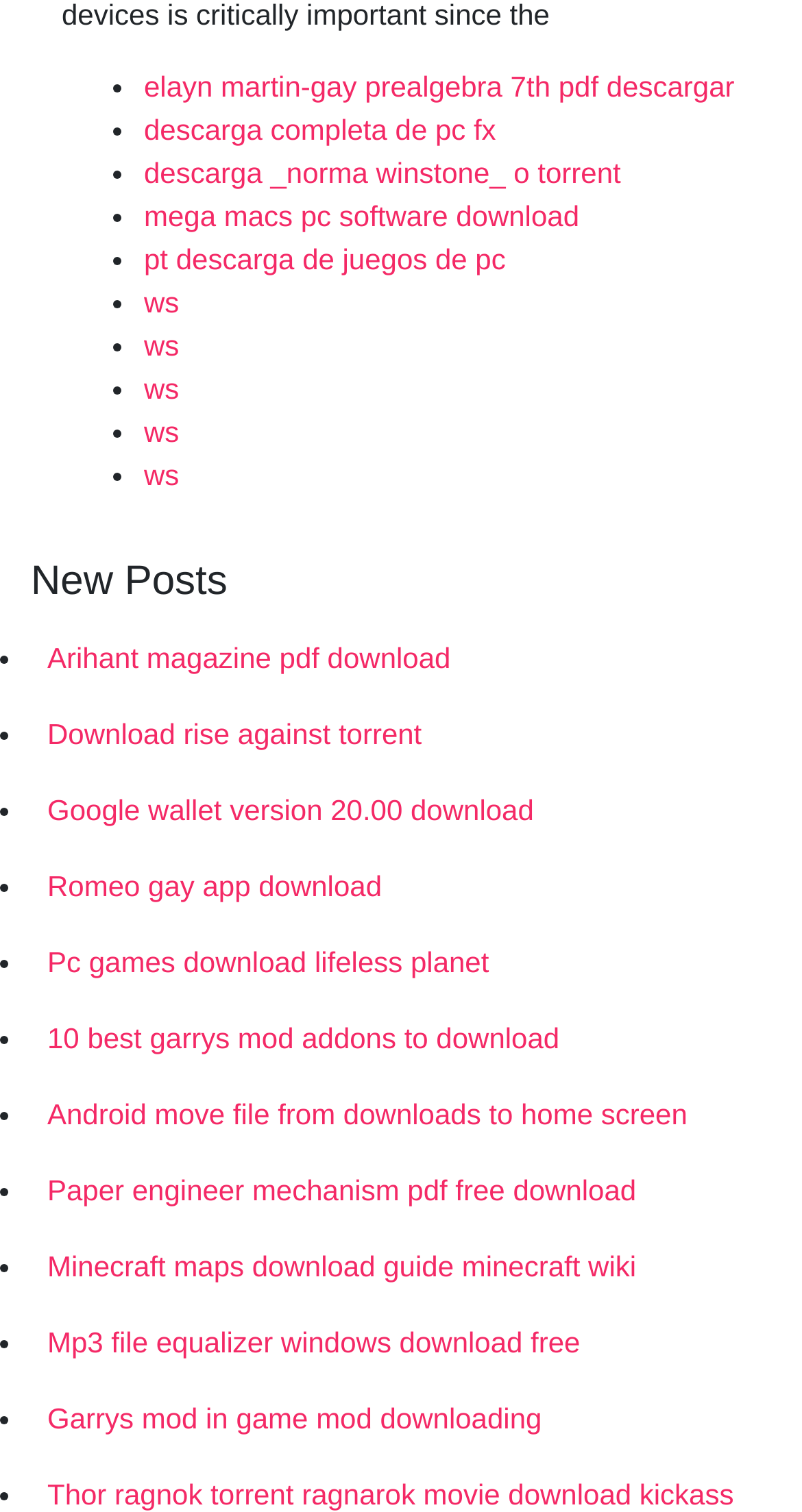Find the bounding box coordinates of the element's region that should be clicked in order to follow the given instruction: "View 'New Posts'". The coordinates should consist of four float numbers between 0 and 1, i.e., [left, top, right, bottom].

[0.038, 0.369, 0.962, 0.401]